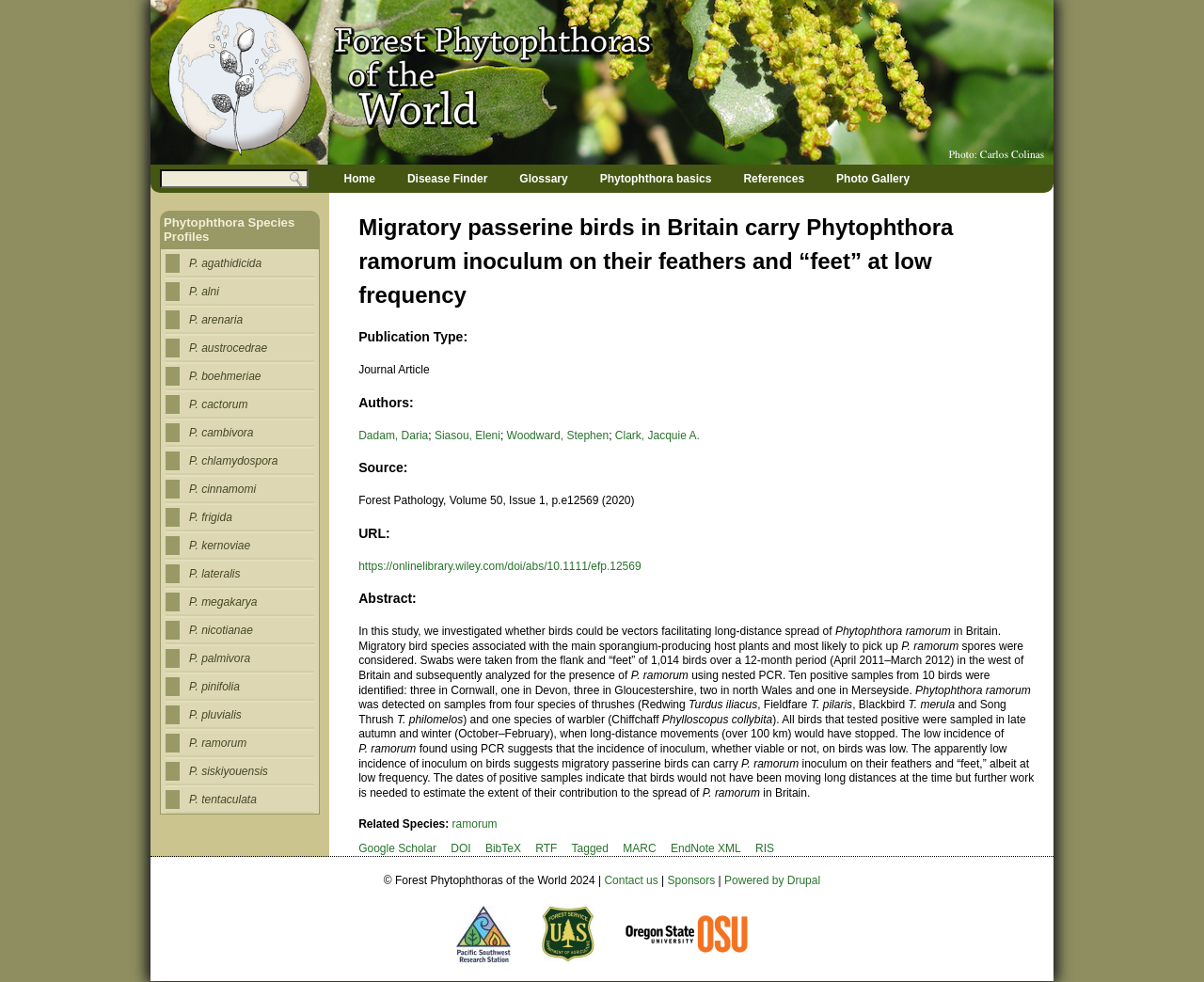Please give the bounding box coordinates of the area that should be clicked to fulfill the following instruction: "Go to the Disease Finder page". The coordinates should be in the format of four float numbers from 0 to 1, i.e., [left, top, right, bottom].

[0.329, 0.168, 0.414, 0.196]